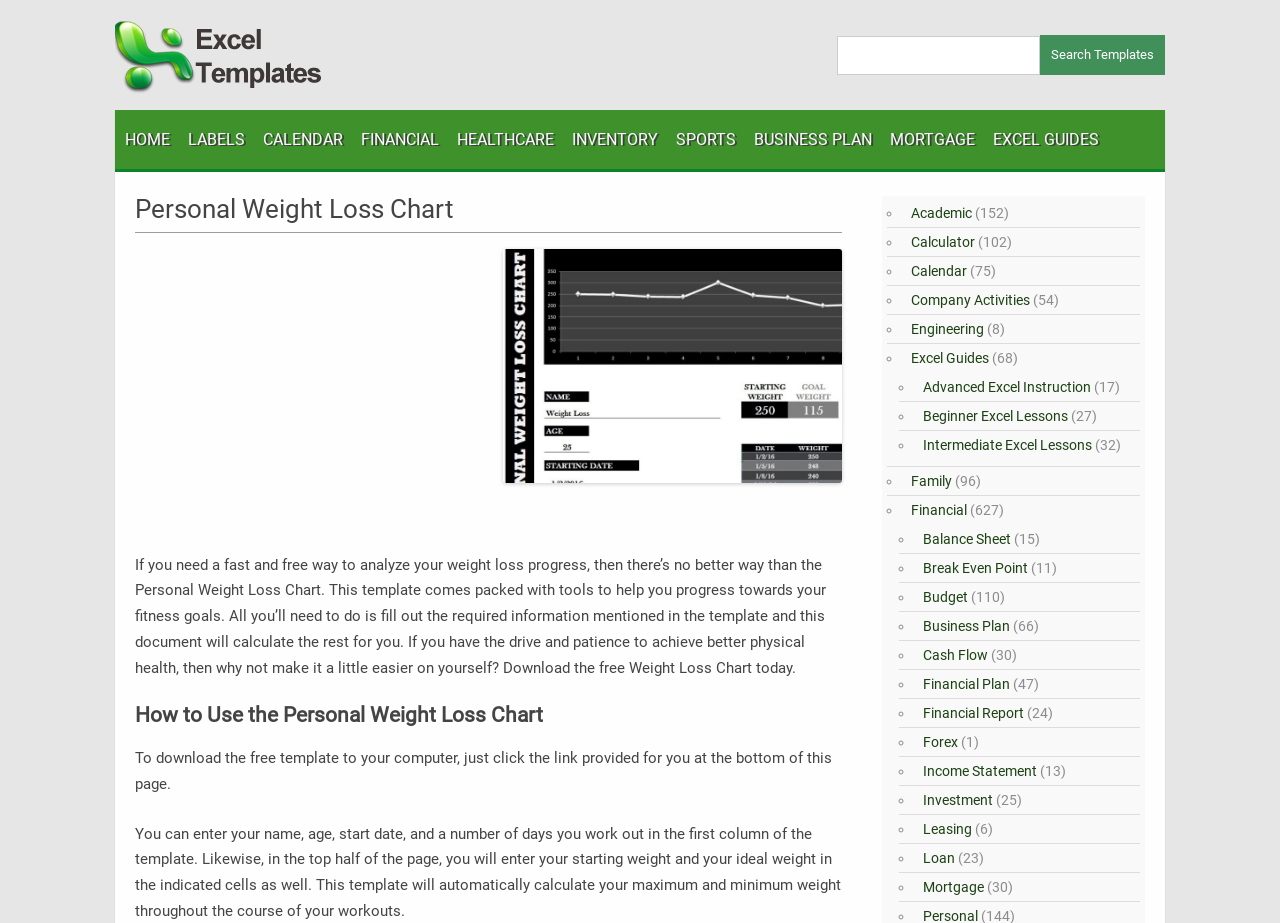Please specify the bounding box coordinates for the clickable region that will help you carry out the instruction: "go to HOME page".

[0.098, 0.119, 0.133, 0.183]